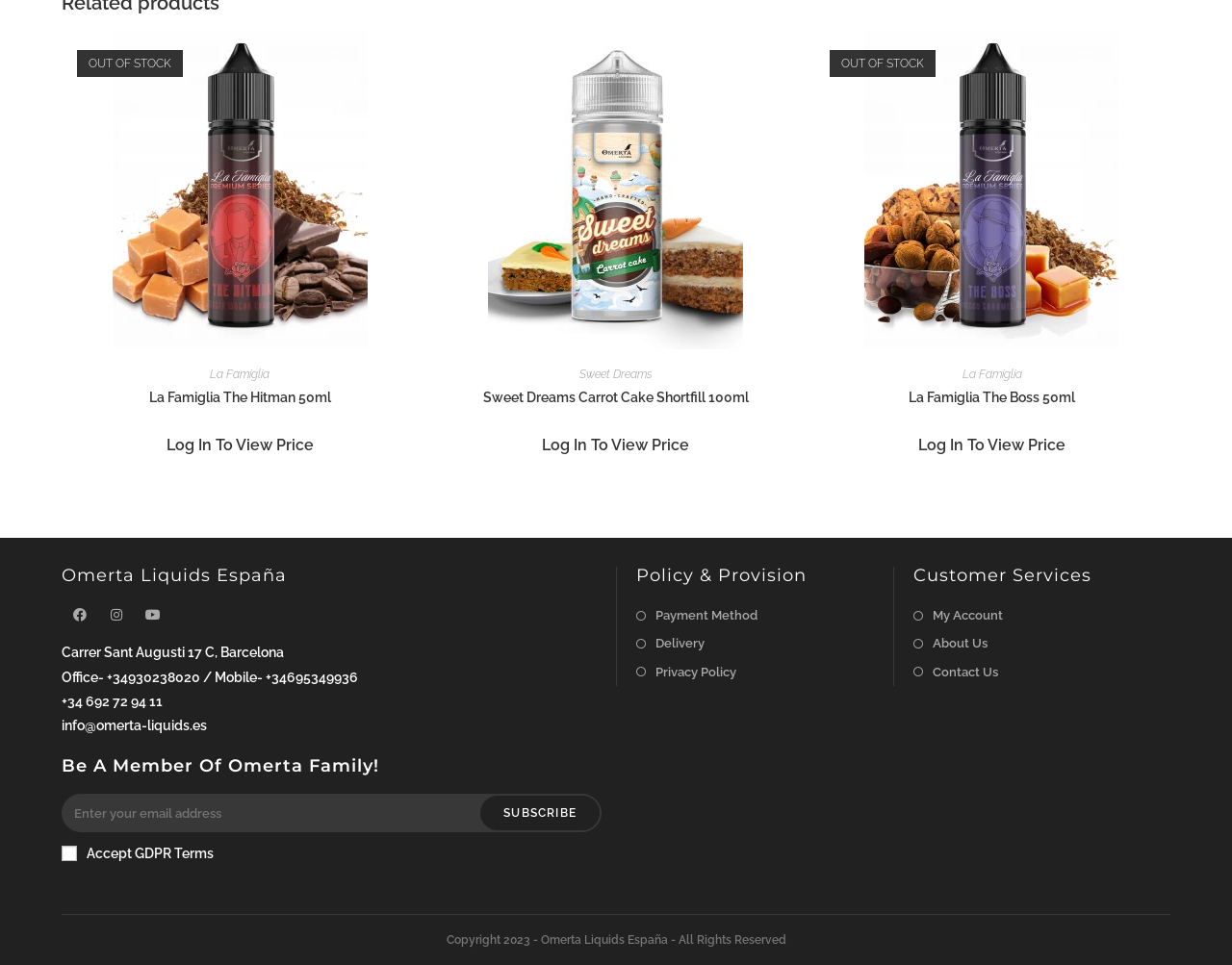Given the element description "La Famiglia" in the screenshot, predict the bounding box coordinates of that UI element.

[0.171, 0.381, 0.219, 0.395]